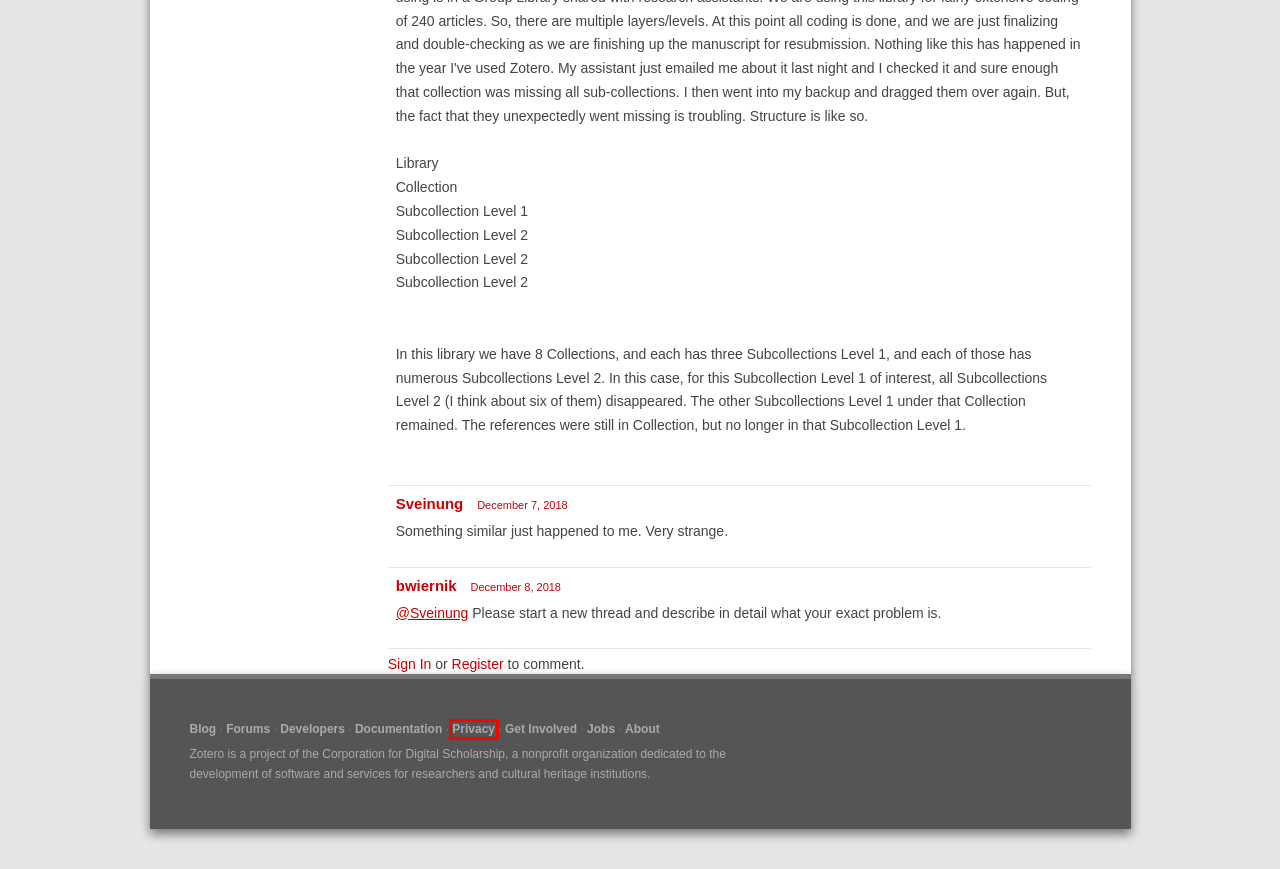Analyze the webpage screenshot with a red bounding box highlighting a UI element. Select the description that best matches the new webpage after clicking the highlighted element. Here are the options:
A. Digital Scholar
B. Zotero | Storage
C. Zotero | Groups
D. dev:start [Zotero Documentation]
E. Zotero Blog
F. Zotero | About
G. privacy [Zotero Documentation]
H. Recent Discussions - Zotero Forums

G